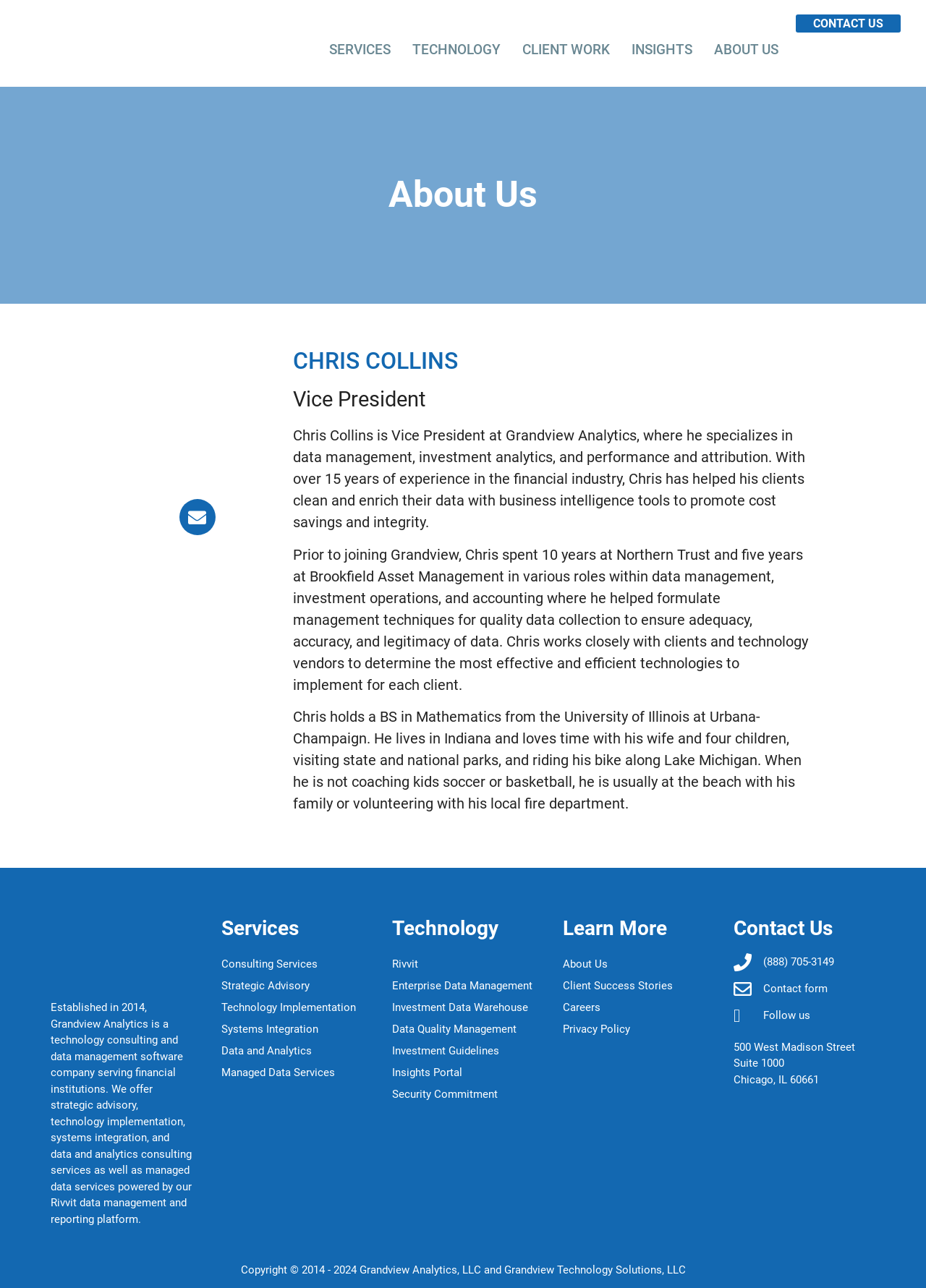Offer an in-depth caption of the entire webpage.

This webpage is about Chris Collins, a Vice President at Grandview Analytics, specializing in data management, investment analytics, performance, and attribution. At the top left corner, there is a link to GrandView Analytics accompanied by an image with the same name. On the top right corner, there are five links: CONTACT US, SERVICES, TECHNOLOGY, CLIENT WORK, and INSIGHTS.

Below the top navigation bar, there is a heading "About Us" followed by an image of Chris Collins. Underneath the image, there are three paragraphs of text describing Chris Collins' background, experience, and personal life.

To the right of Chris Collins' image, there is a link to an envelope icon, which likely represents a contact email. Below this link, there is a heading "CHRIS COLLINS" followed by the three paragraphs of text.

Further down the page, there are three sections: Services, Technology, and Learn More. The Services section has seven links to different consulting services offered by Grandview Analytics. The Technology section has eight links to various technology solutions, including Rivvit, Enterprise Data Management, and Investment Data Warehouse. The Learn More section has five links to pages about the company, client success stories, careers, privacy policy, and more.

At the bottom of the page, there is a Contact Us section with a heading, a phone number, a contact form link, a follow-us link, and the company's address. Finally, there is a copyright notice at the very bottom of the page.